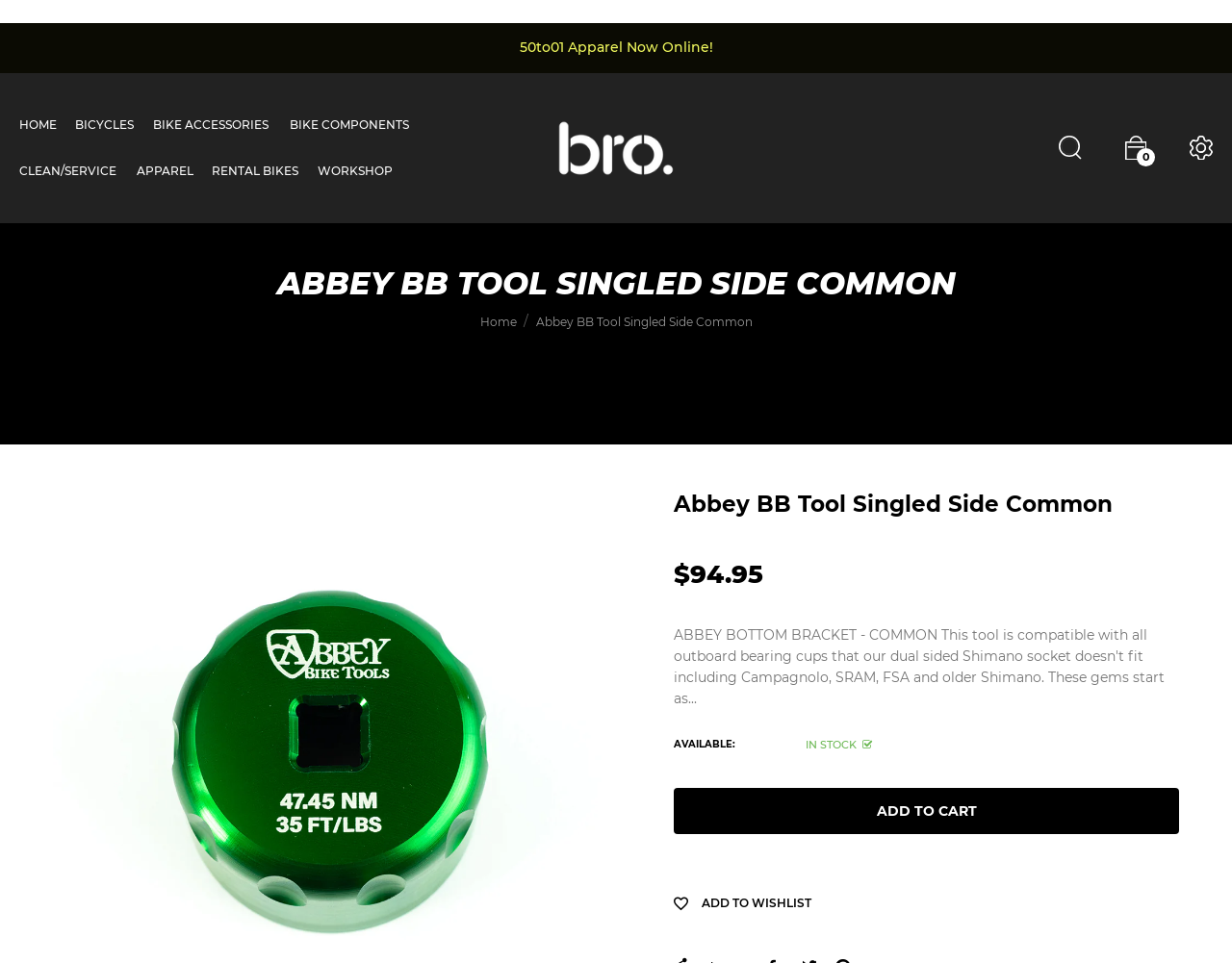For the given element description Add To Wishlist, determine the bounding box coordinates of the UI element. The coordinates should follow the format (top-left x, top-left y, bottom-right x, bottom-right y) and be within the range of 0 to 1.

[0.547, 0.928, 0.659, 0.948]